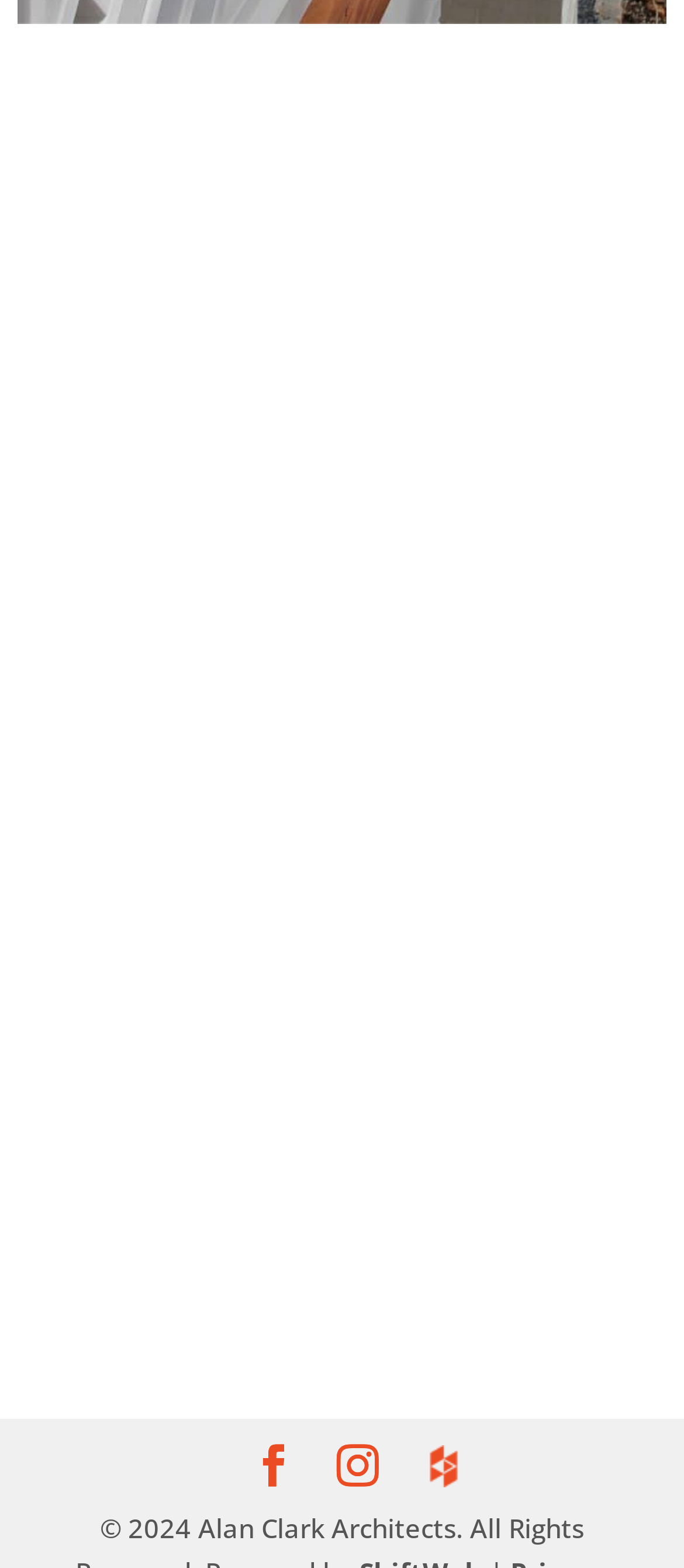Mark the bounding box of the element that matches the following description: "title="NewnanFront-1024x662-min"".

[0.026, 0.335, 0.974, 0.603]